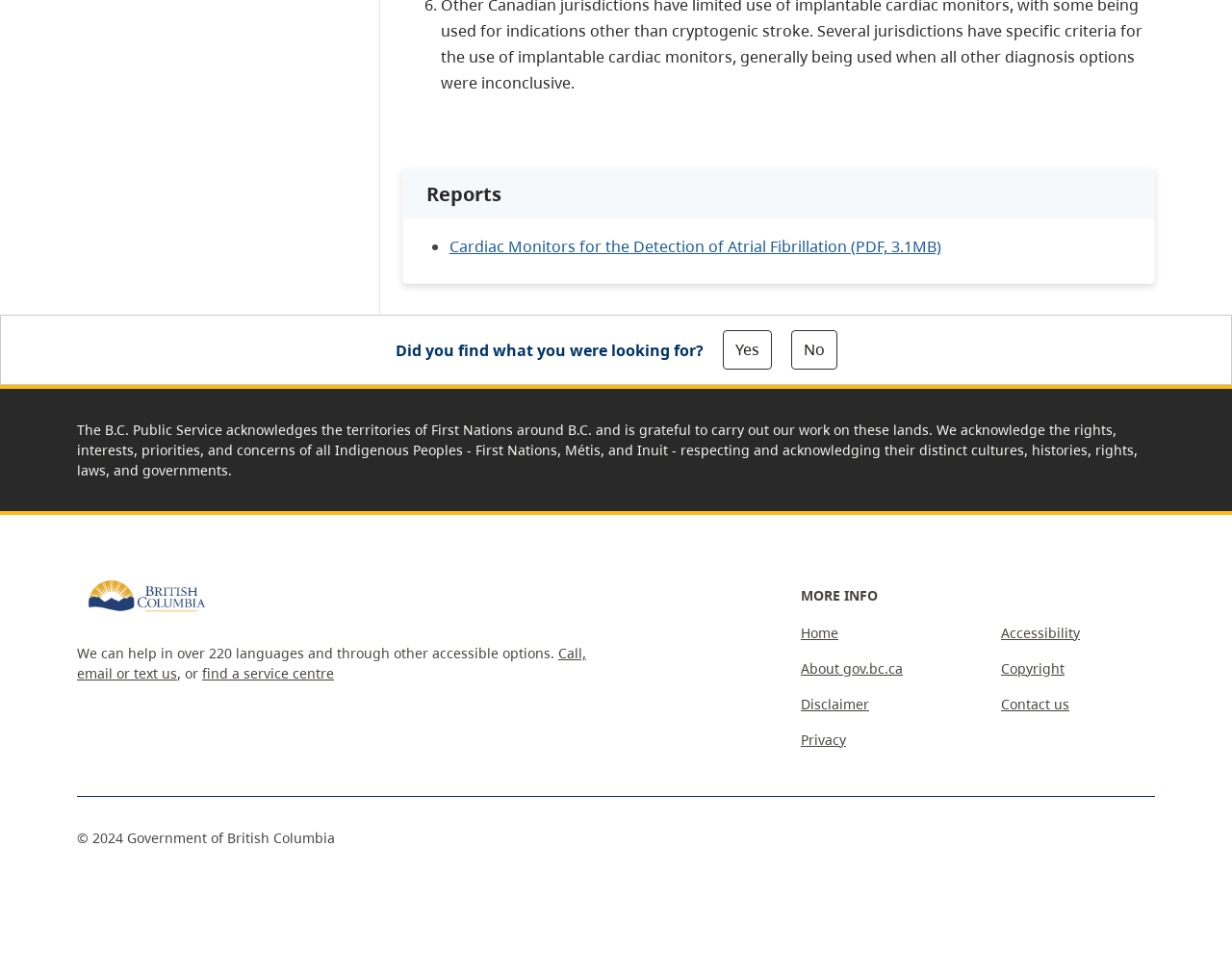Give a one-word or short phrase answer to the question: 
What is the purpose of the 'Yes' and 'No' buttons on the webpage?

to answer if you found what you were looking for